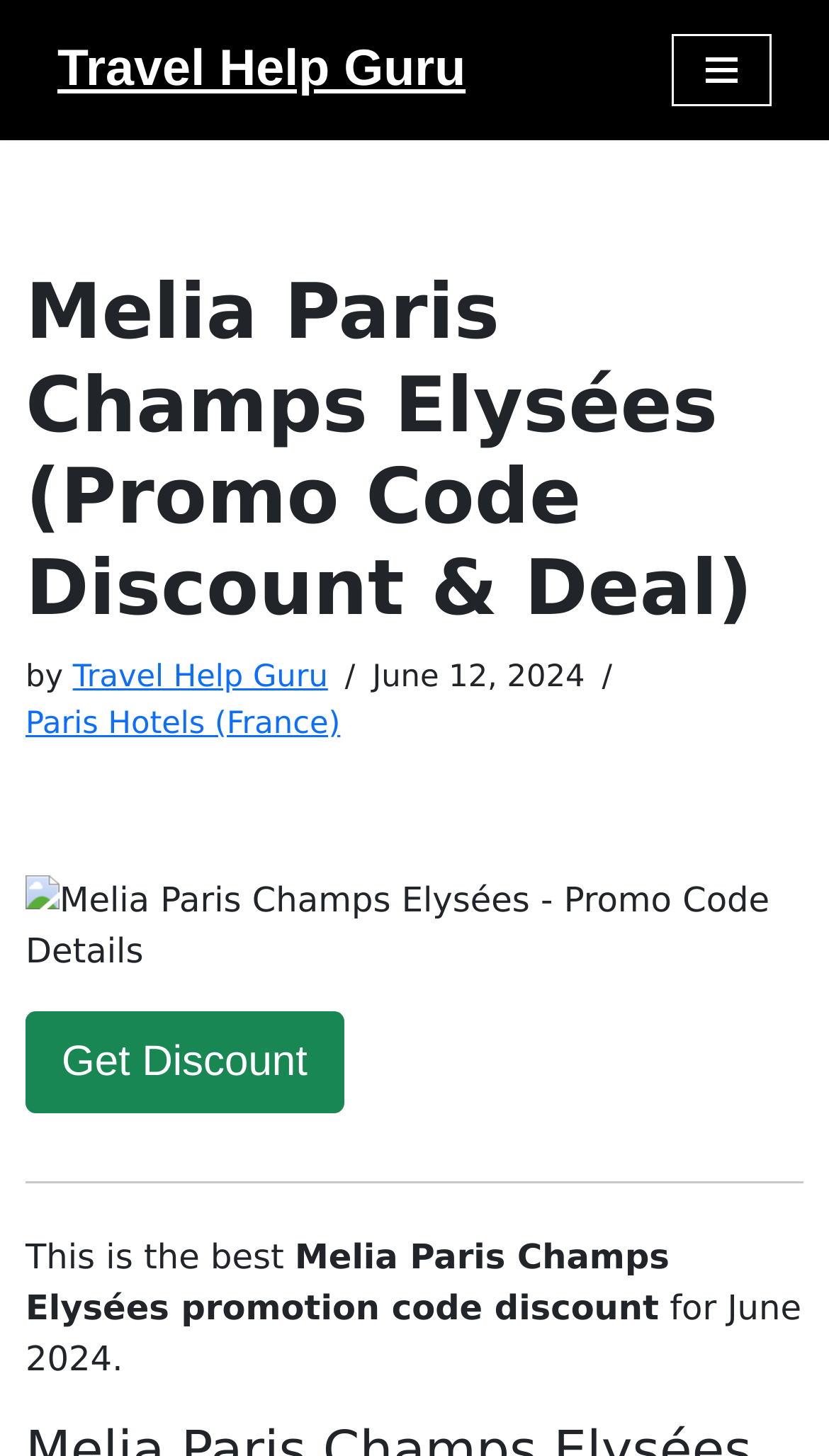Identify and provide the bounding box coordinates of the UI element described: "Get Discount". The coordinates should be formatted as [left, top, right, bottom], with each number being a float between 0 and 1.

[0.031, 0.695, 0.414, 0.765]